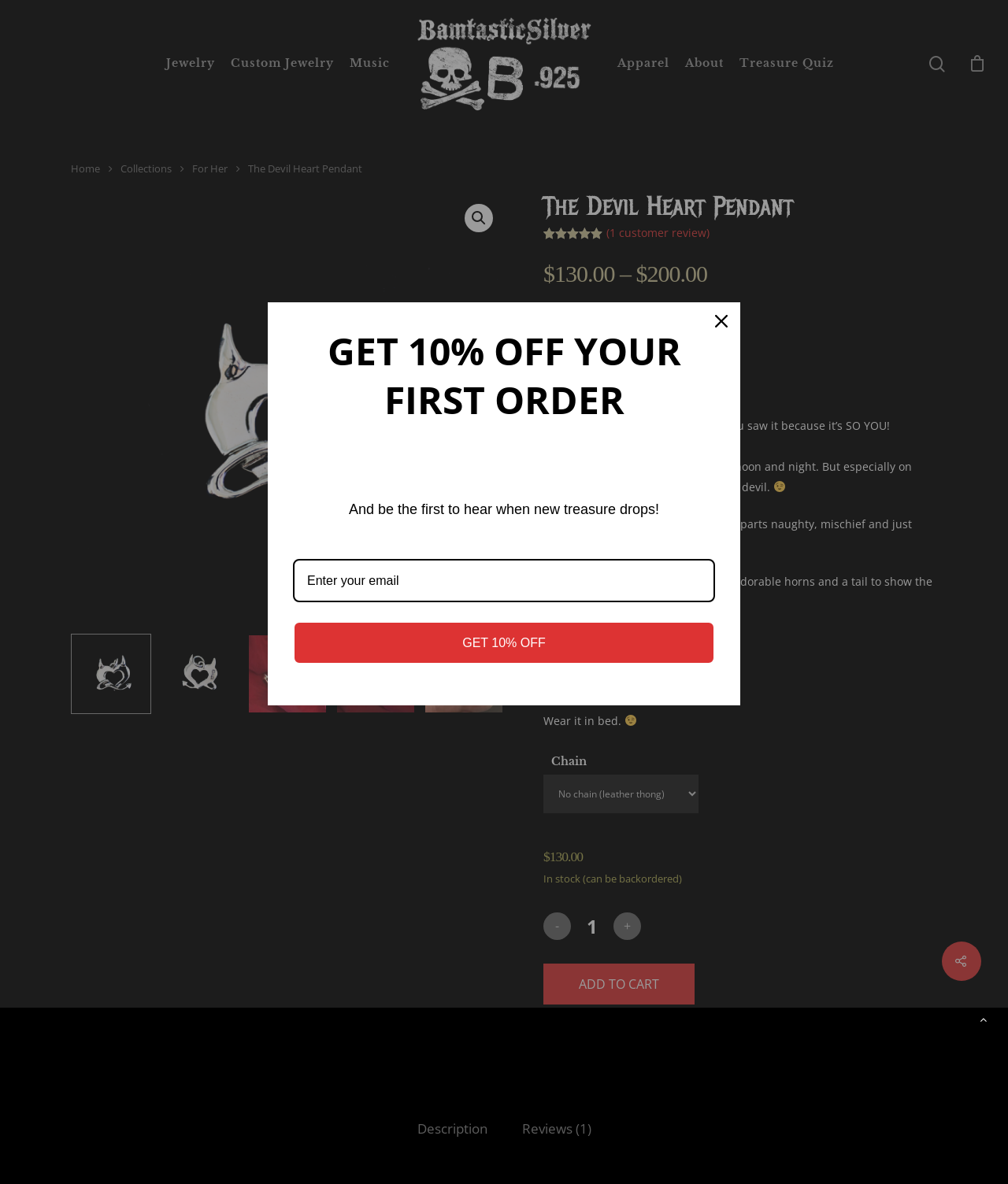Give the bounding box coordinates for the element described by: "Collections".

[0.12, 0.137, 0.17, 0.149]